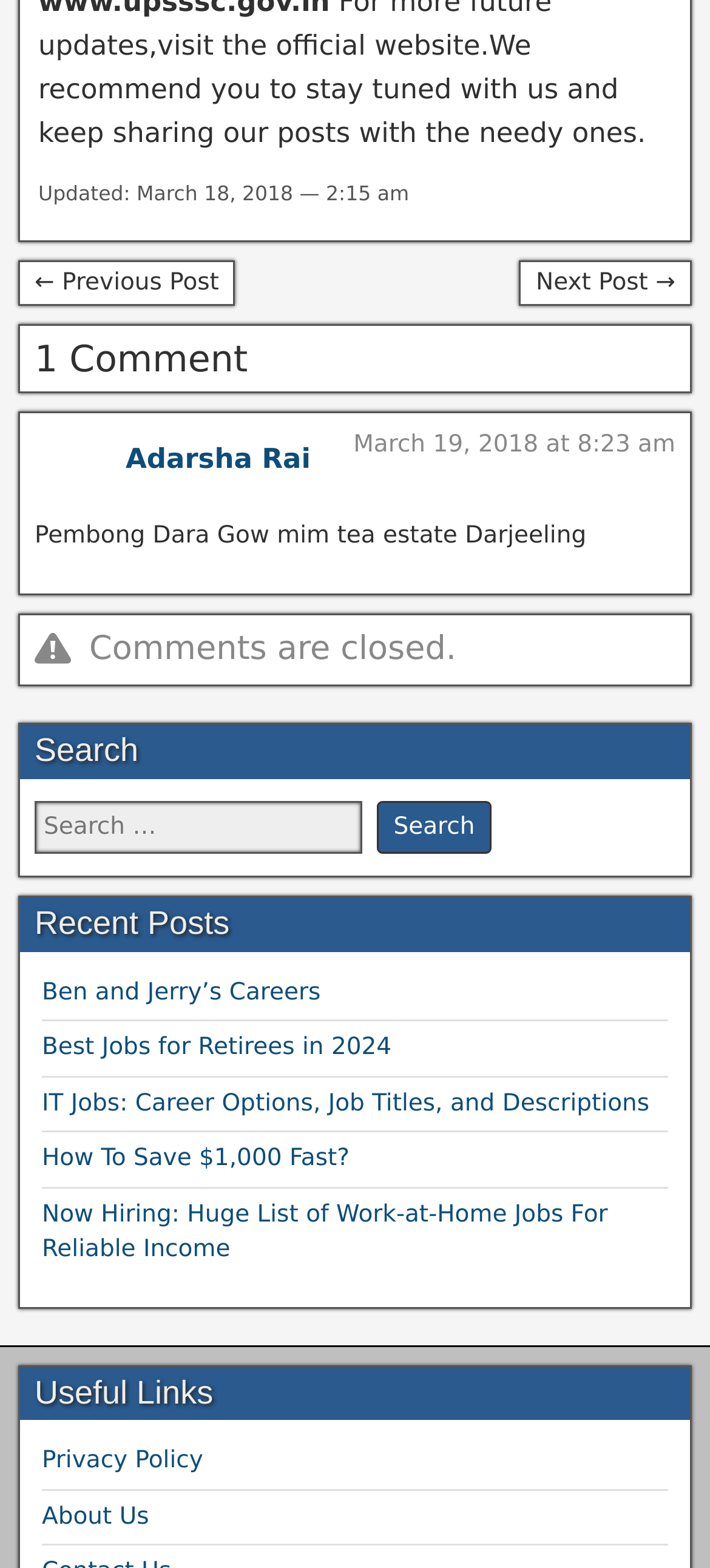What is the name of the author?
From the screenshot, provide a brief answer in one word or phrase.

Adarsha Rai